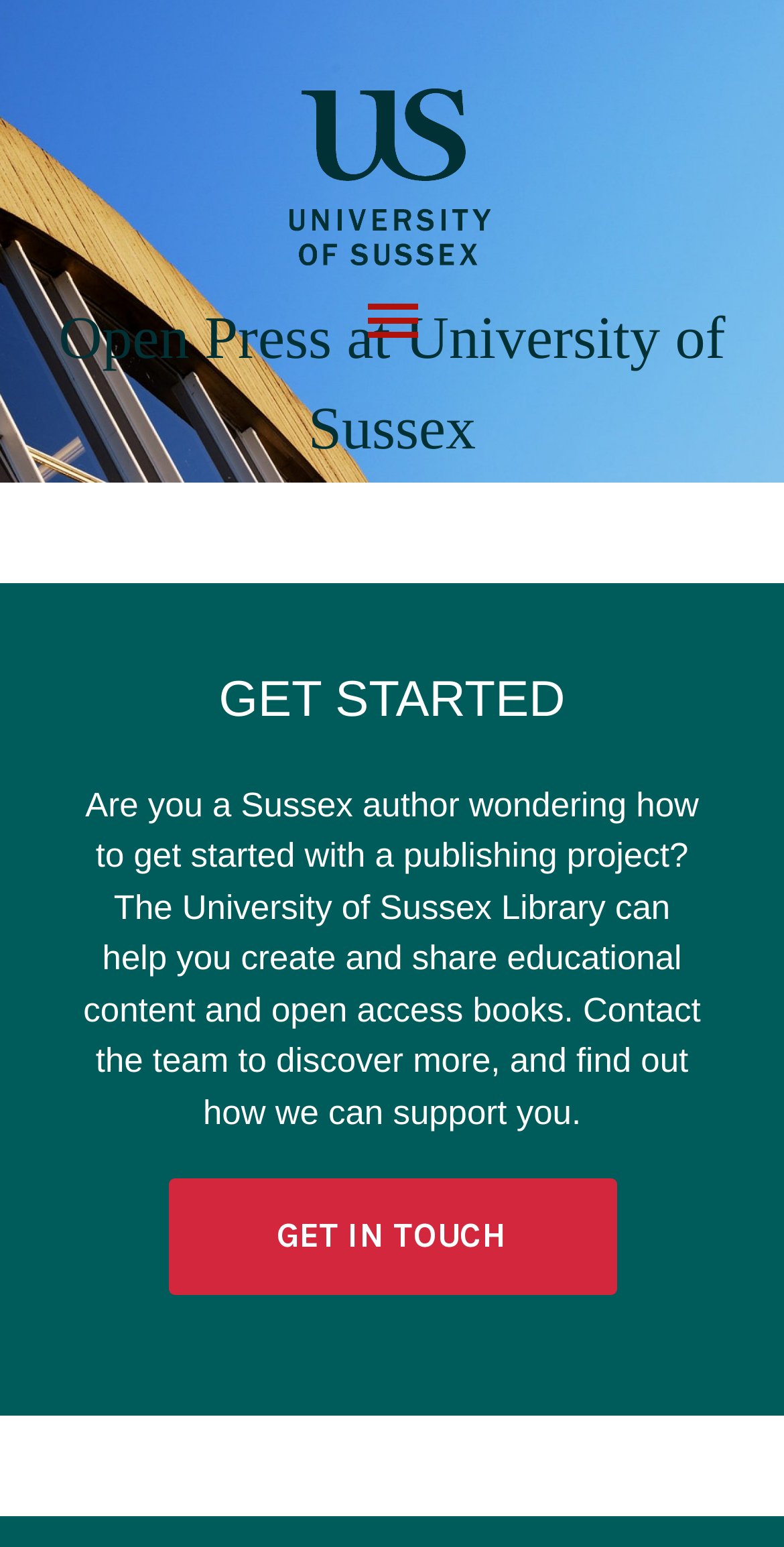Analyze and describe the webpage in a detailed narrative.

The webpage is about Open Press at the University of Sussex. At the top left, there is a logo for Open Press at the University of Sussex, which is an image linked to the university's website. Next to the logo, on the top right, there is a "Toggle Menu" link. 

Below the logo and the "Toggle Menu" link, there is a header section that spans the entire width of the page. Within this section, the title "Open Press at University of Sussex" is displayed prominently. 

Further down, there is a section with a heading "GET STARTED" in a larger font size, which is centered on the page. Below this heading, there is a paragraph of text that explains how the University of Sussex Library can help authors create and share educational content and open access books. The text also invites authors to contact the team to discover more about the support they can offer.

At the bottom of this section, there is a "GET IN TOUCH" link, which is centered on the page.